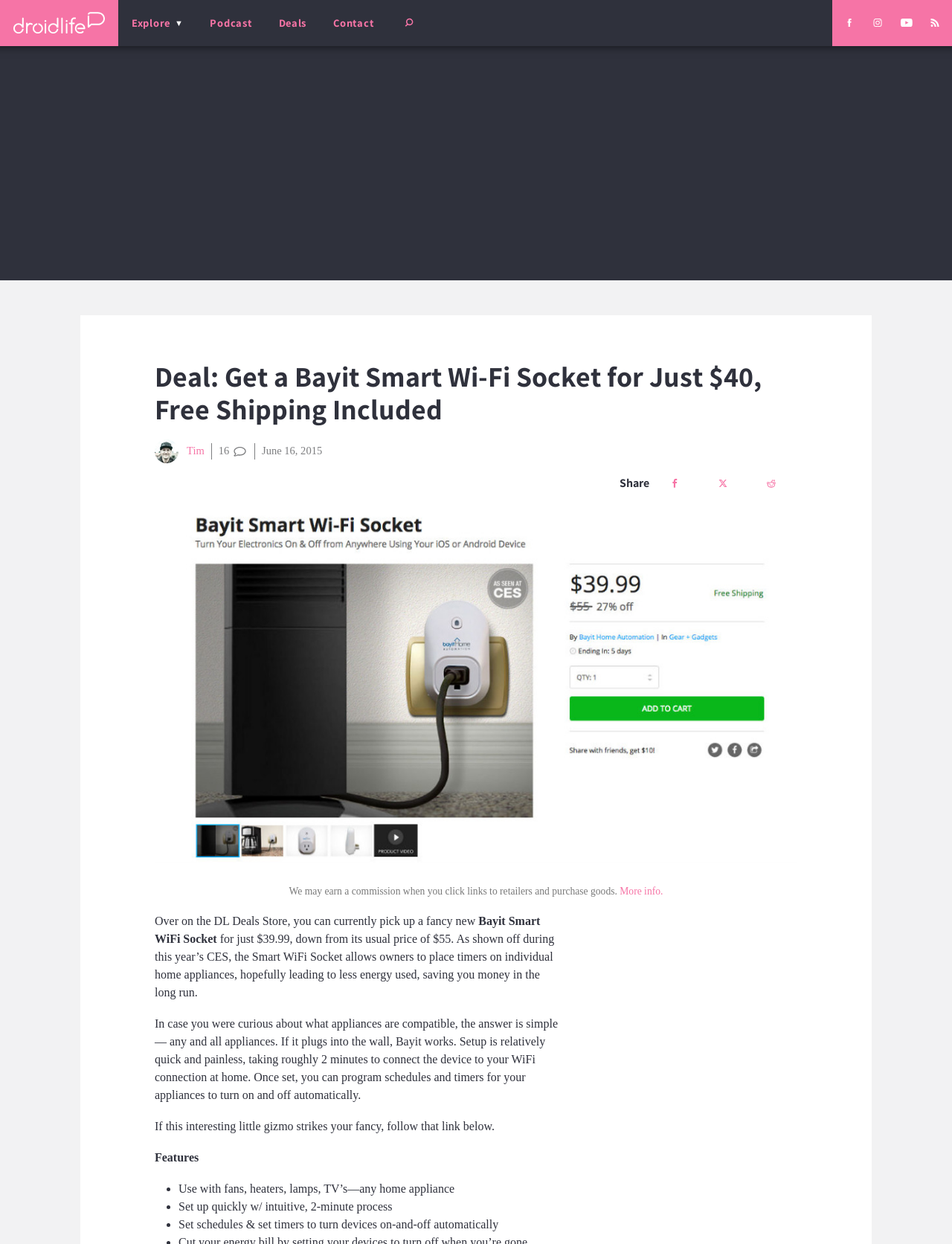Determine the bounding box coordinates of the region to click in order to accomplish the following instruction: "Open the menu". Provide the coordinates as four float numbers between 0 and 1, specifically [left, top, right, bottom].

[0.124, 0.0, 0.207, 0.037]